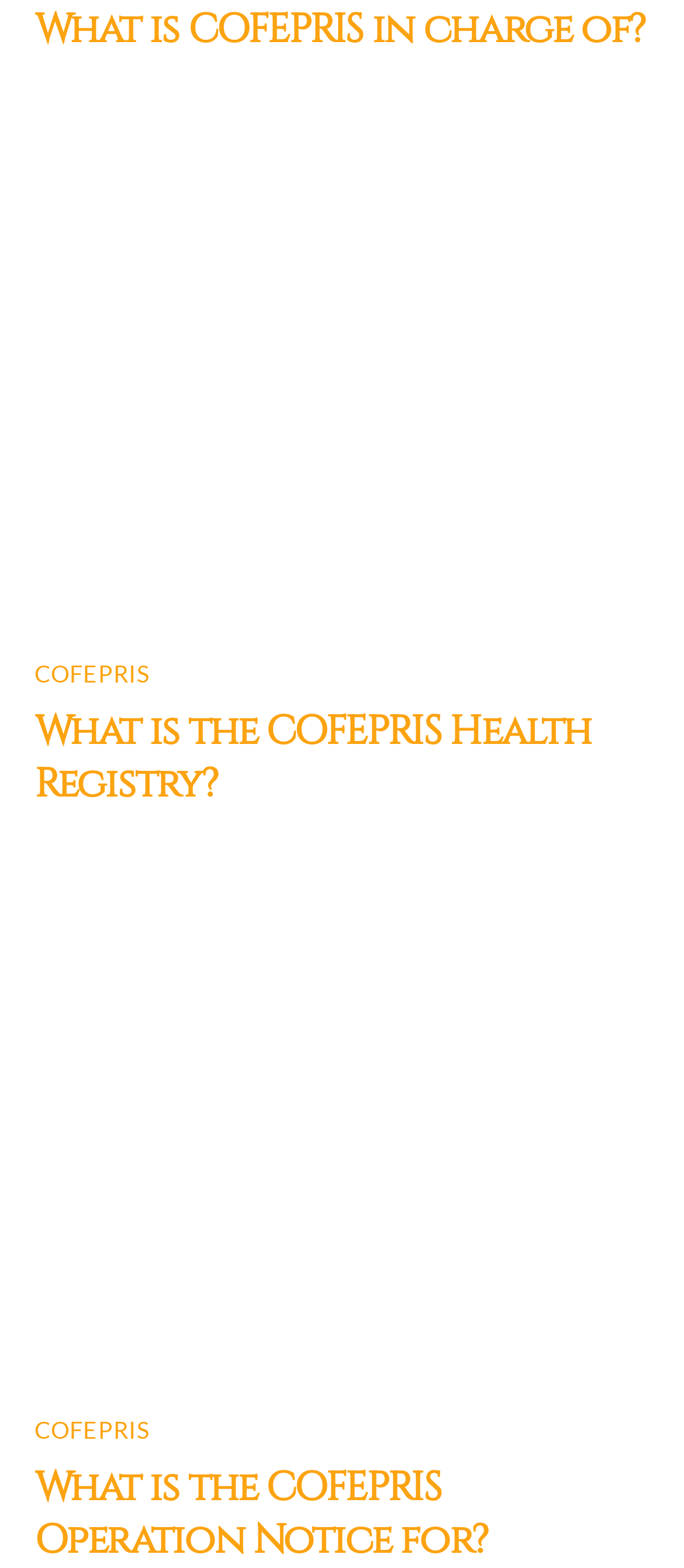What is the purpose of the COFEPRIS Operation Notice?
We need a detailed and meticulous answer to the question.

The COFEPRIS Operation Notice is related to the operating aspects of COFEPRIS, which is a crucial function of the organization.